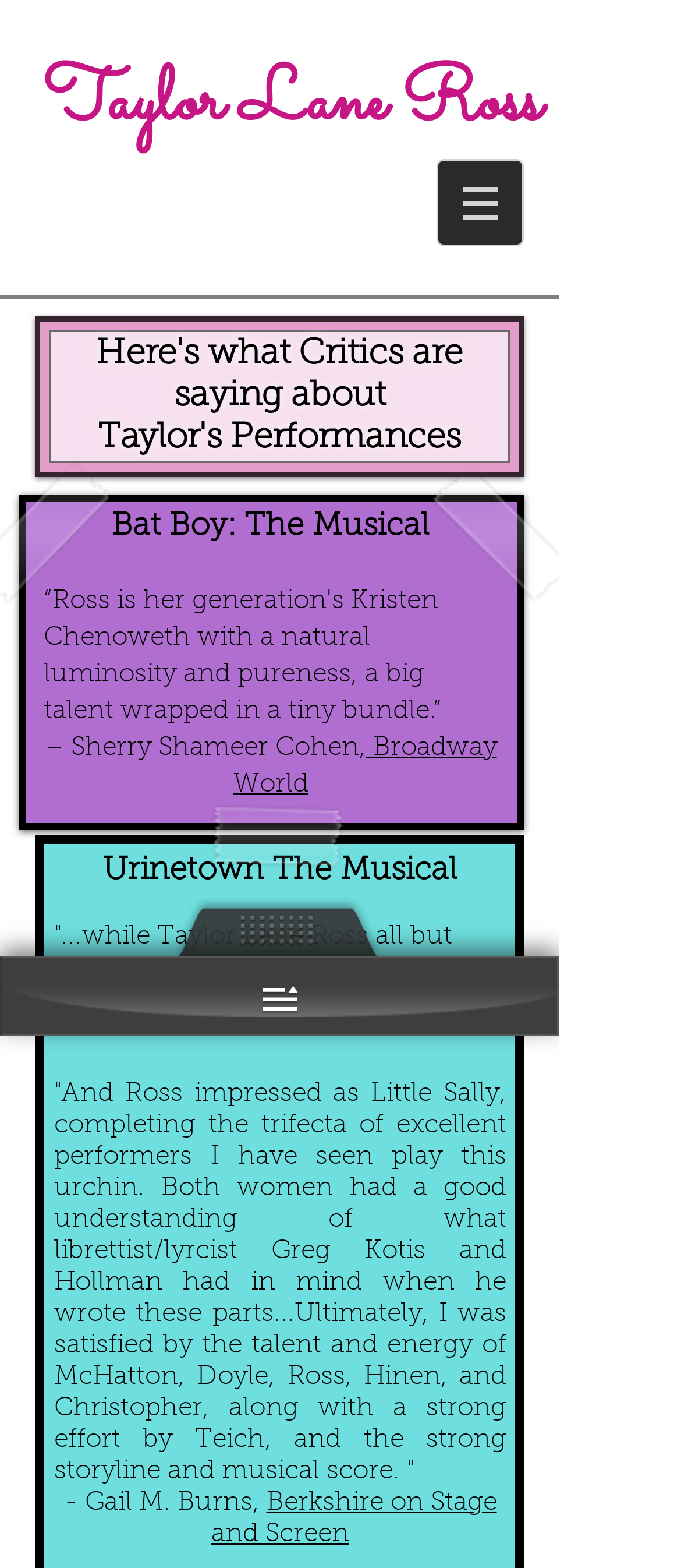Refer to the image and provide an in-depth answer to the question:
What is the name of the website that published the review mentioning Gail M. Burns?

The link 'Berkshire on Stage and Screen' is associated with the review that mentions 'Gail M. Burns' as the author, indicating that the review was published on the Berkshire on Stage and Screen website.